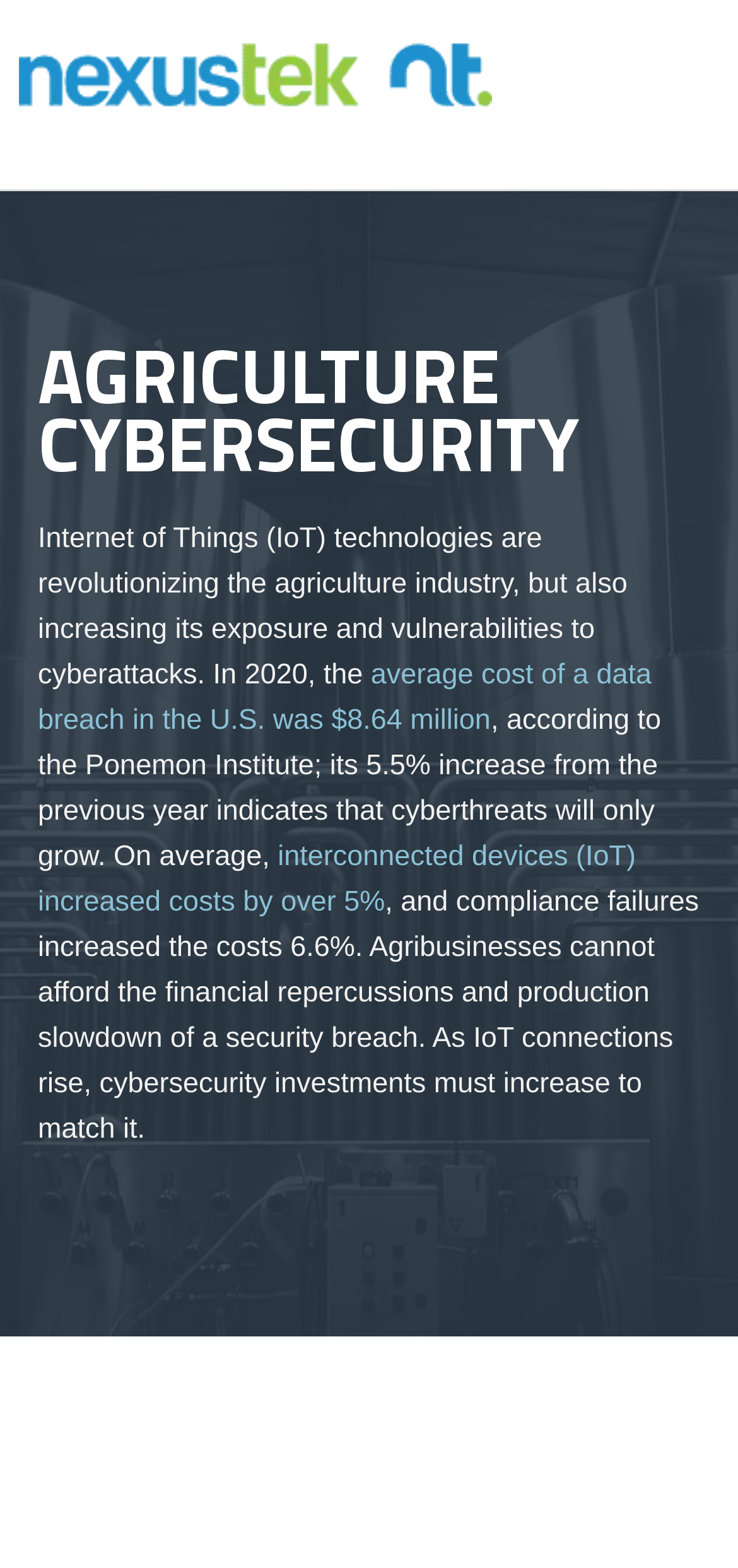Explain the webpage's design and content in an elaborate manner.

The webpage is focused on cybersecurity for produce and agriculture services and solutions. At the top, there is a link, followed by a prominent heading "AGRICULTURE CYBERSECURITY" that spans almost the entire width of the page. Below the heading, there is a block of text that discusses how Internet of Things (IoT) technologies are revolutionizing the agriculture industry but also increasing its exposure to cyberattacks. This text is divided into three parts, with two links embedded within it. The first part of the text sets the context, the second link provides a specific statistic about the average cost of a data breach, and the third part of the text explains the implications of cyberthreats on agribusinesses. The text is positioned in the top half of the page, leaving some space at the bottom. There are no images on the page.